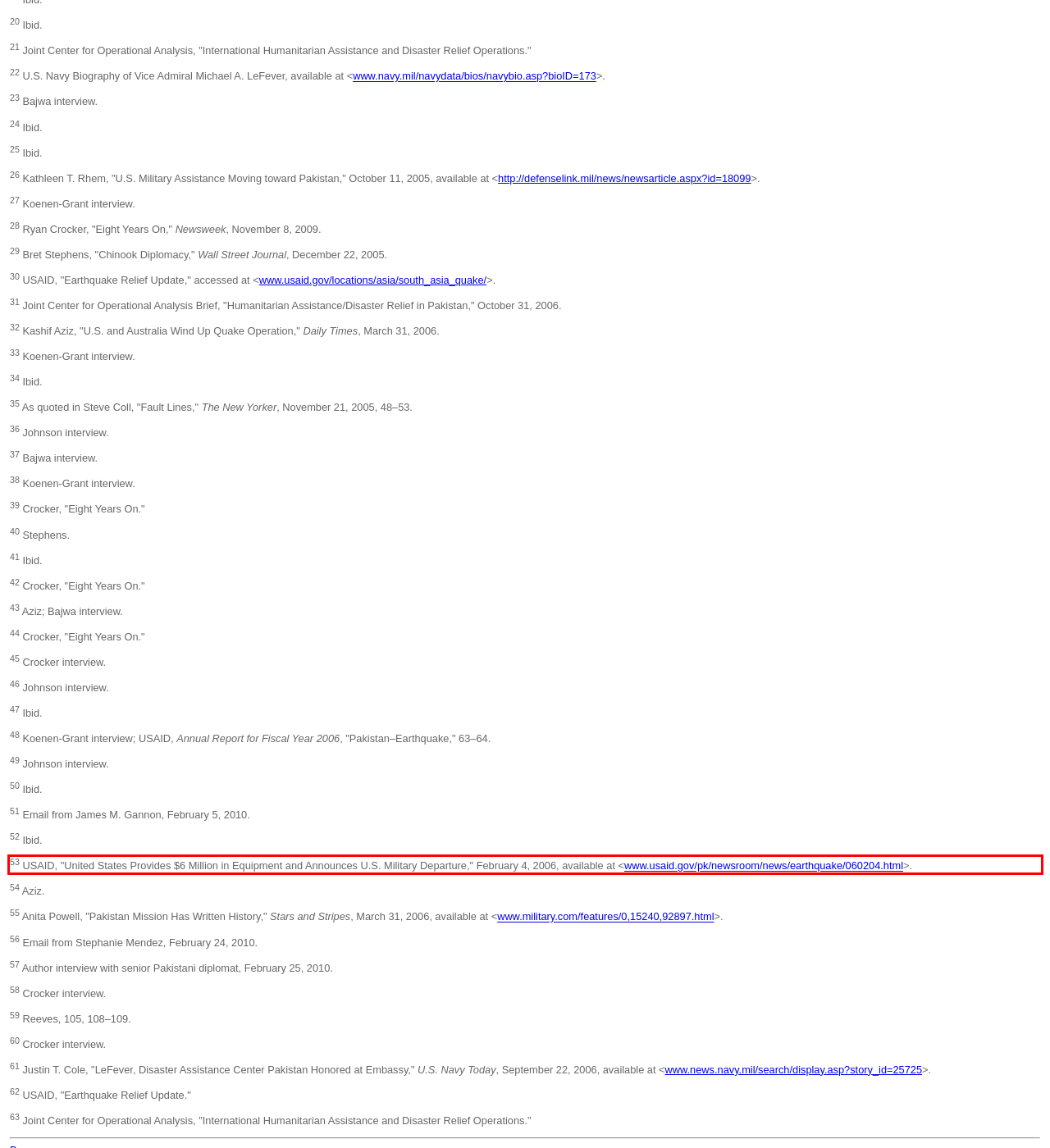Given a screenshot of a webpage, identify the red bounding box and perform OCR to recognize the text within that box.

53 USAID, "United States Provides $6 Million in Equipment and Announces U.S. Military Departure," February 4, 2006, available at <www.usaid.gov/pk/newsroom/news/earthquake/060204.html>.